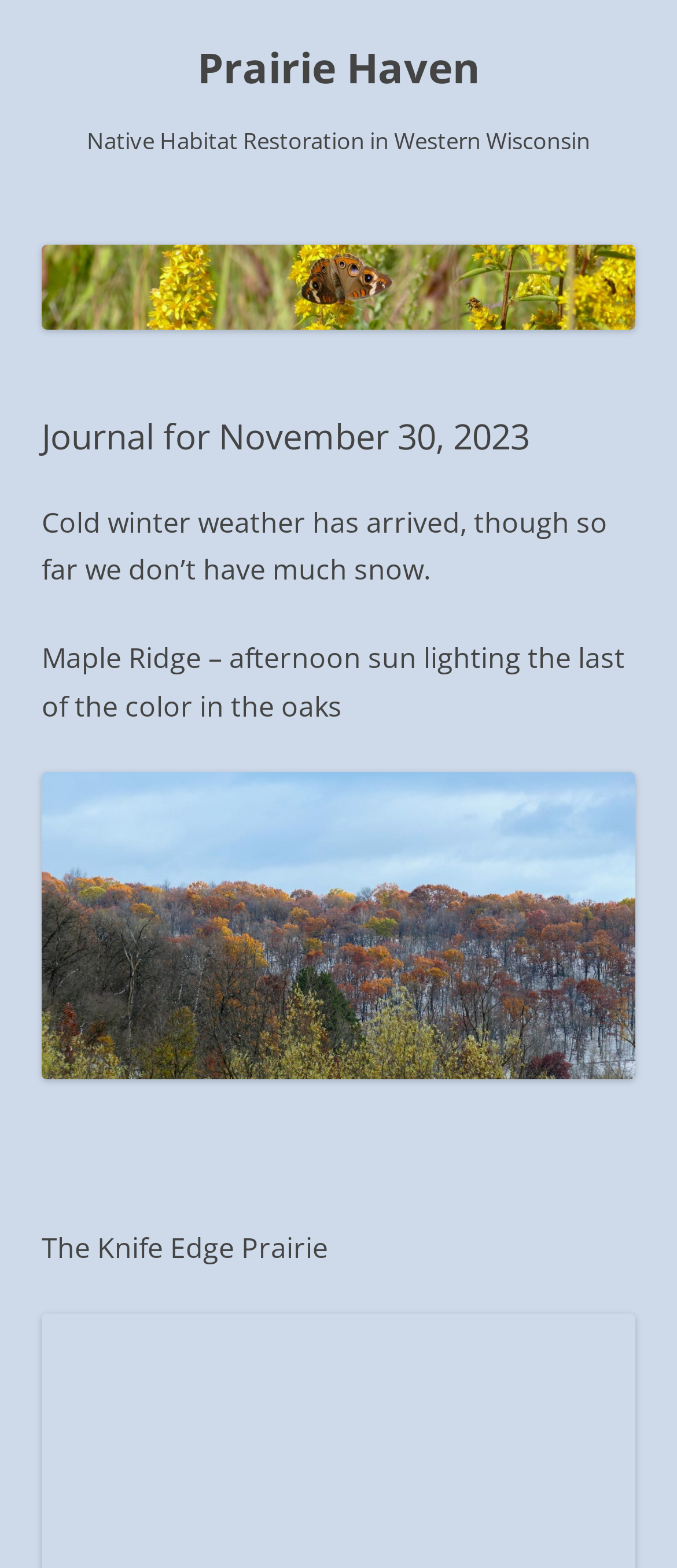Construct a comprehensive caption that outlines the webpage's structure and content.

The webpage is a journal entry for November 30, 2023, from Prairie Haven. At the top, there is a large heading that reads "Prairie Haven" with a link to the same name. Below this, there is a smaller heading that reads "Native Habitat Restoration in Western Wisconsin". 

To the right of the "Prairie Haven" heading, there is a link that says "Skip to content". Below this, there is another link to "Prairie Haven" accompanied by an image with the same name. 

Underneath the image, there is a header section that contains a heading that reads "Journal for November 30, 2023". Below this, there are several blocks of text. The first block describes the cold winter weather and the lack of snow. The second block talks about the afternoon sun lighting up the last of the color in the oaks at Maple Ridge. 

Following this, there is an empty link, and then a small text block containing a single non-breaking space character. Finally, there is a text block that reads "The Knife Edge Prairie".